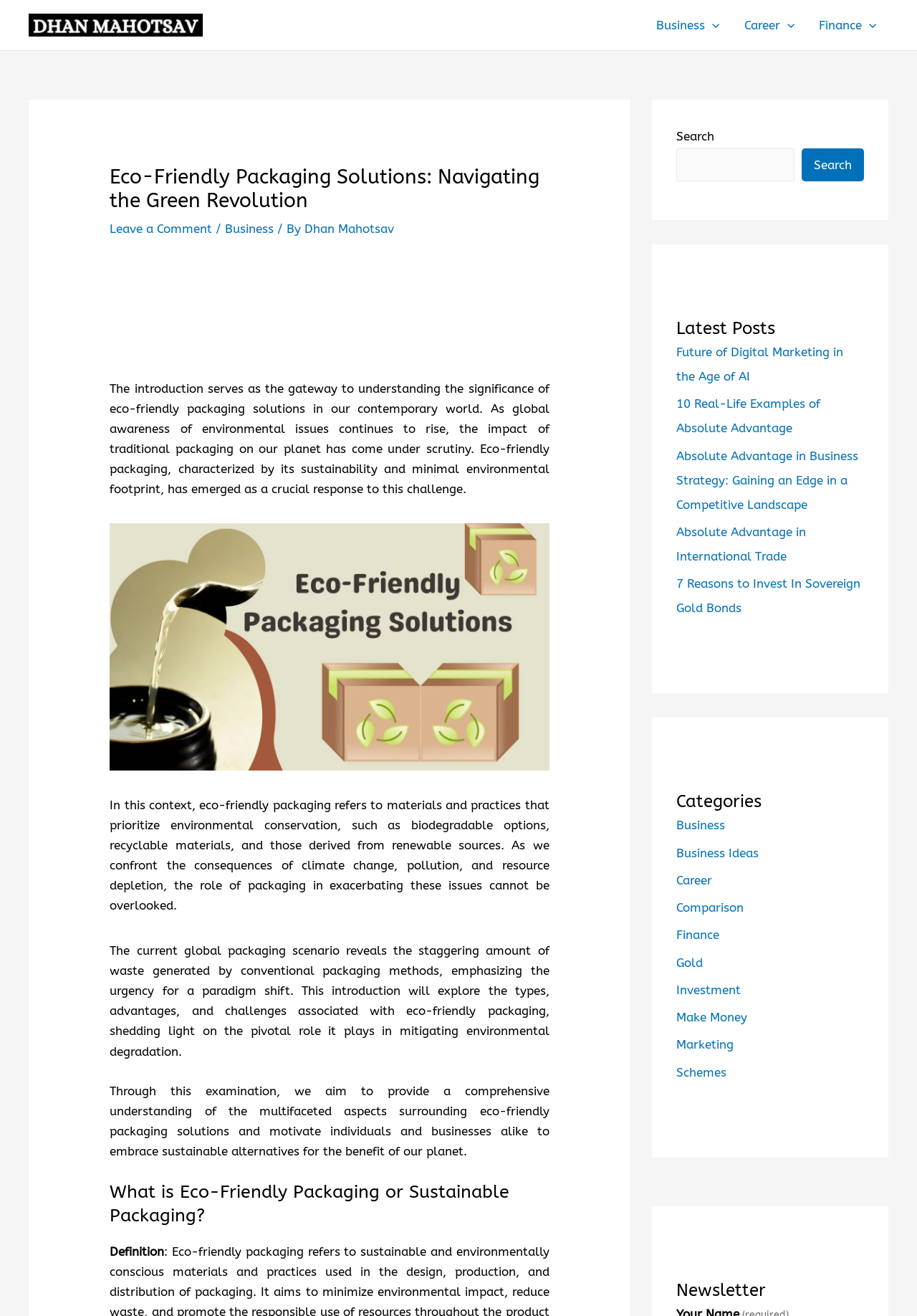Could you provide the bounding box coordinates for the portion of the screen to click to complete this instruction: "Click the Dhan Mahotsav logo"?

[0.031, 0.013, 0.221, 0.024]